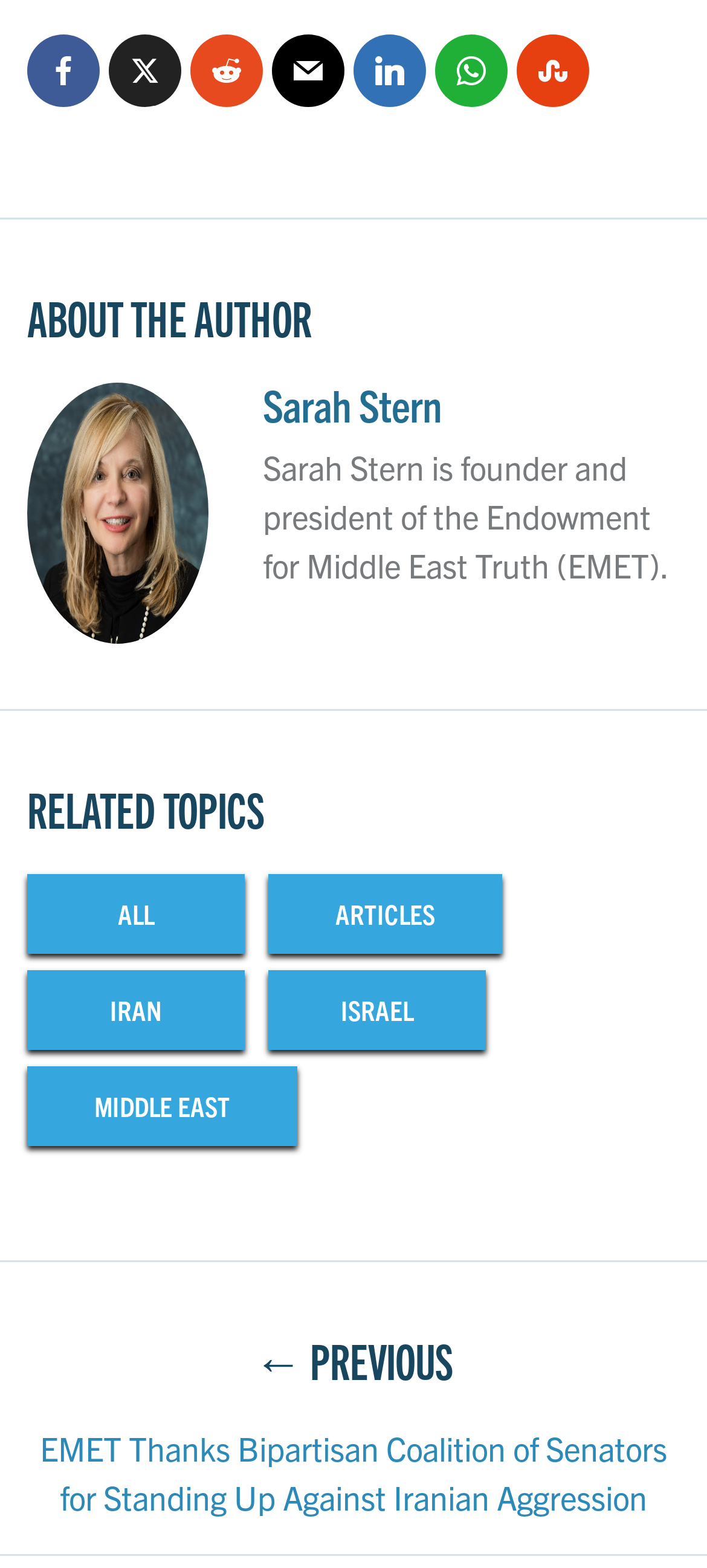Please provide the bounding box coordinates for the element that needs to be clicked to perform the following instruction: "read the EMET Thanks Bipartisan Coalition of Senators for Standing Up Against Iranian Aggression article". The coordinates should be given as four float numbers between 0 and 1, i.e., [left, top, right, bottom].

[0.038, 0.908, 0.962, 0.971]